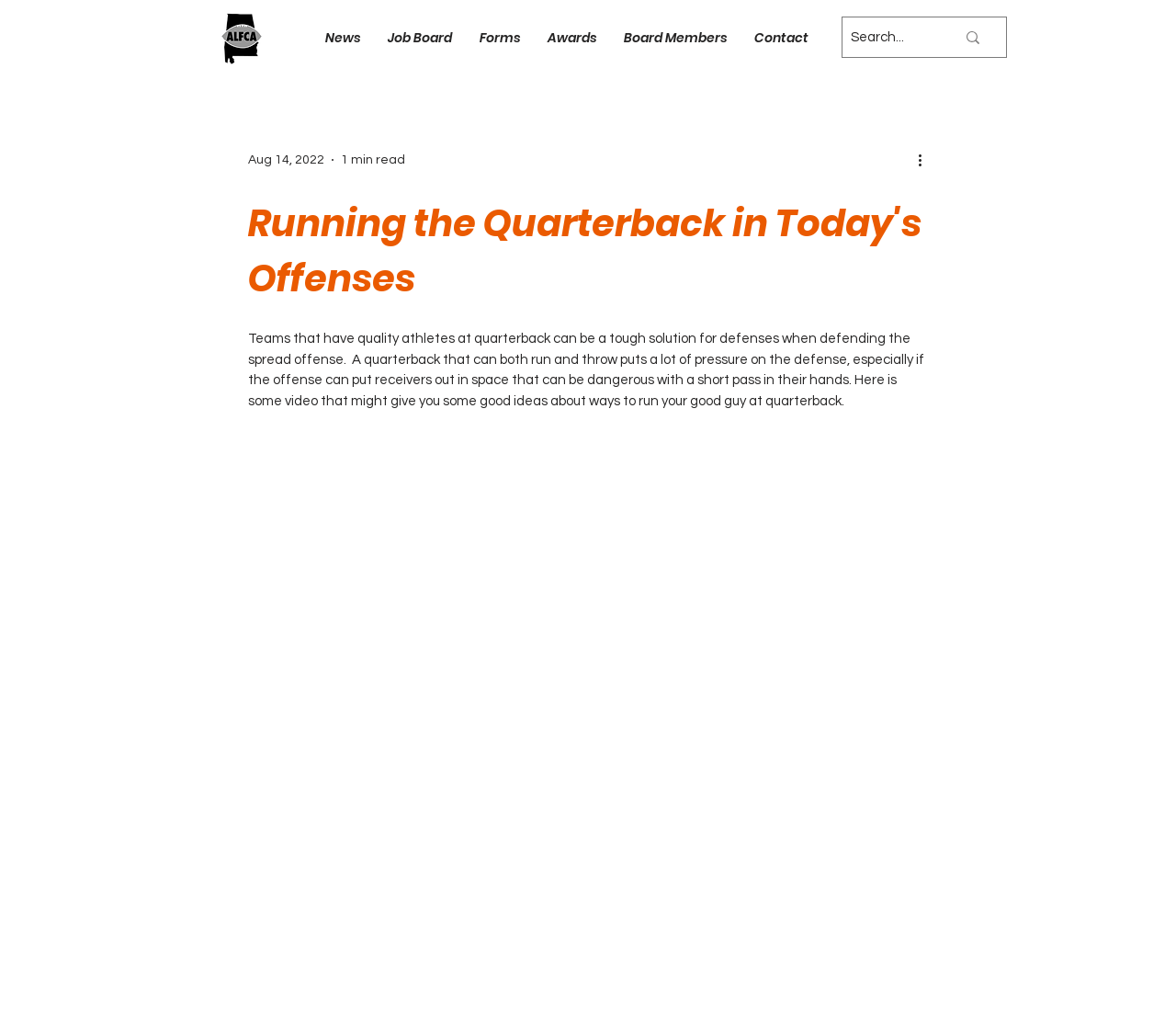Answer the question below using just one word or a short phrase: 
What is the estimated reading time of the article?

1 min